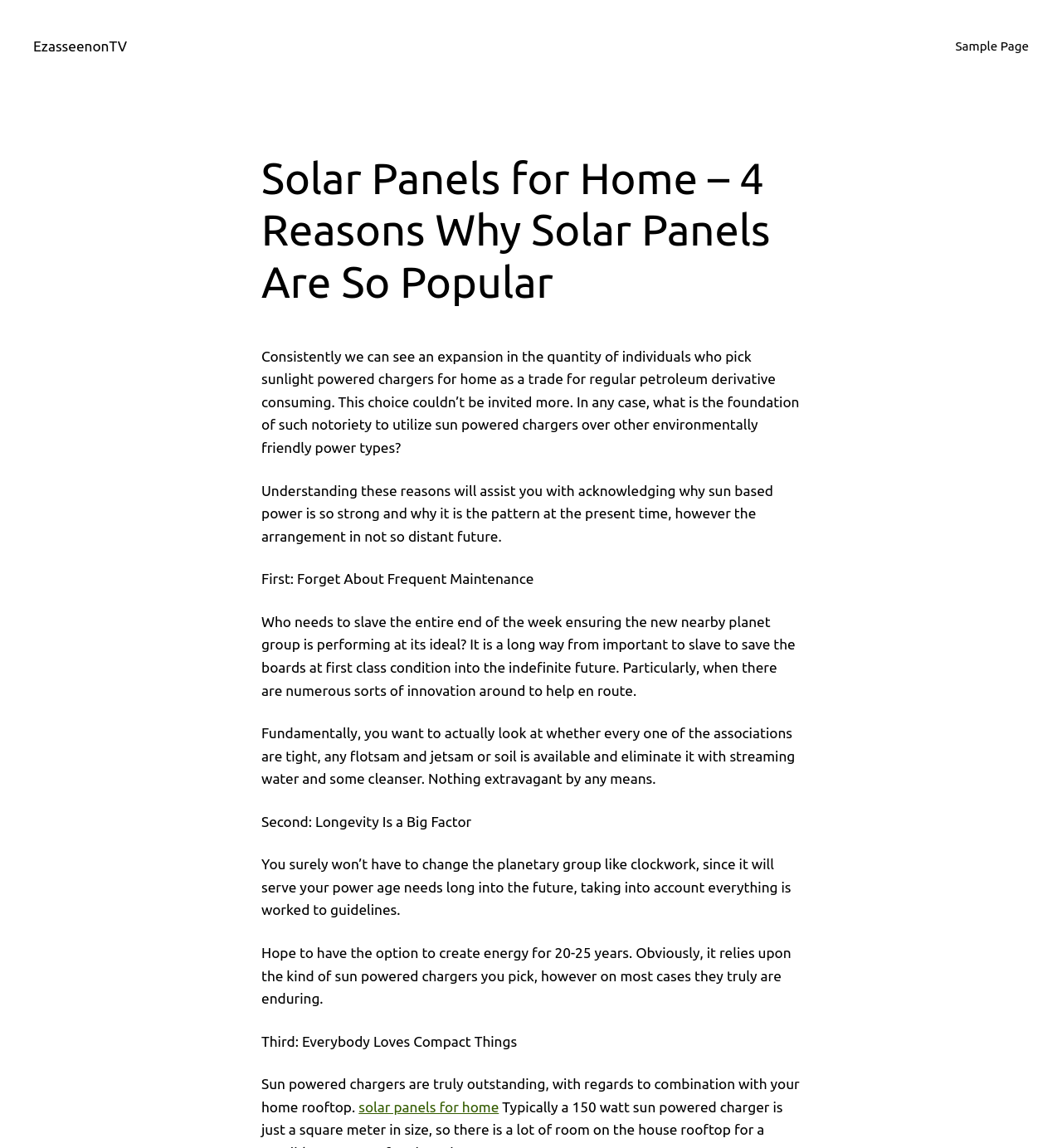For the following element description, predict the bounding box coordinates in the format (top-left x, top-left y, bottom-right x, bottom-right y). All values should be floating point numbers between 0 and 1. Description: Sample Page

[0.9, 0.031, 0.969, 0.049]